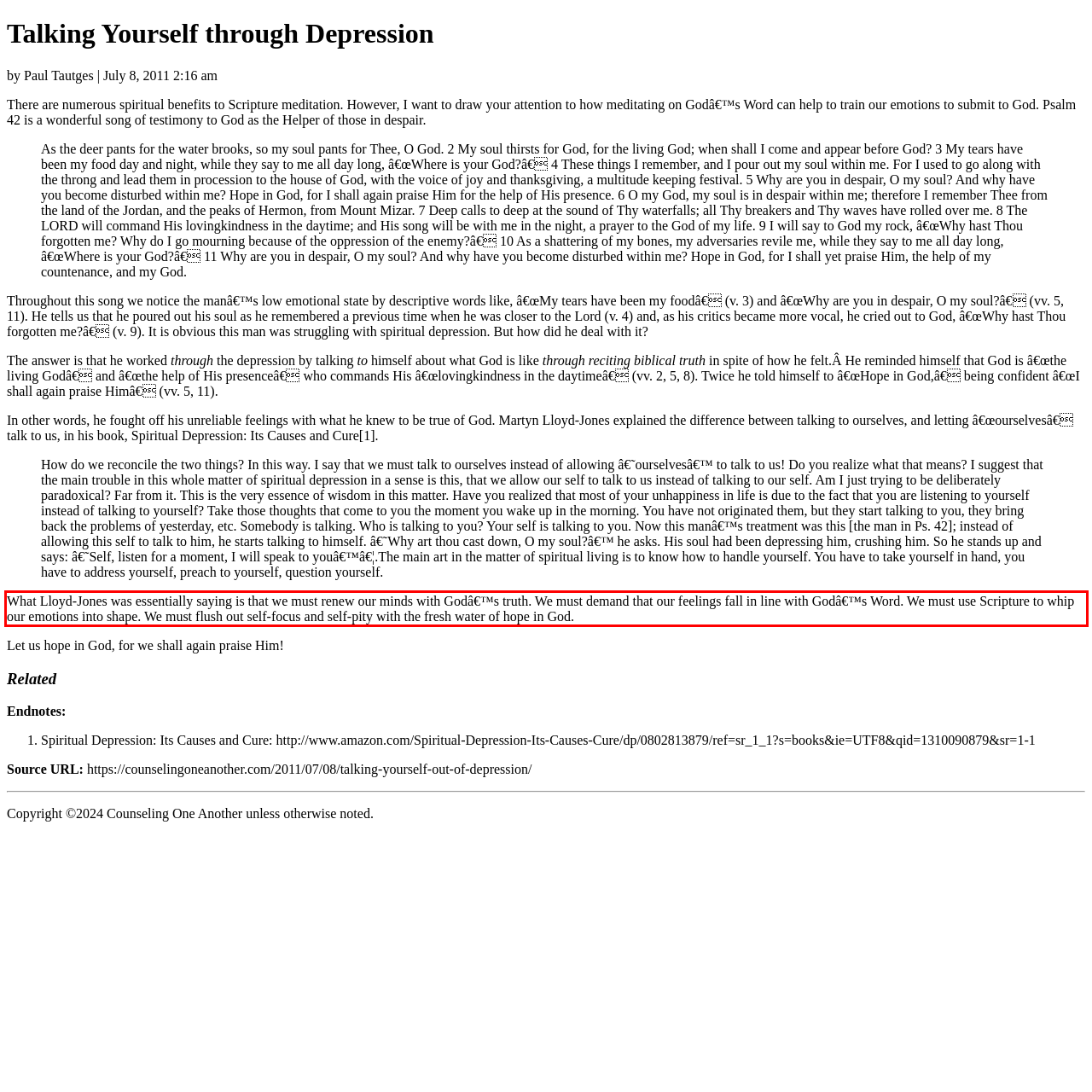There is a screenshot of a webpage with a red bounding box around a UI element. Please use OCR to extract the text within the red bounding box.

What Lloyd-Jones was essentially saying is that we must renew our minds with Godâ€™s truth. We must demand that our feelings fall in line with Godâ€™s Word. We must use Scripture to whip our emotions into shape. We must flush out self-focus and self-pity with the fresh water of hope in God.